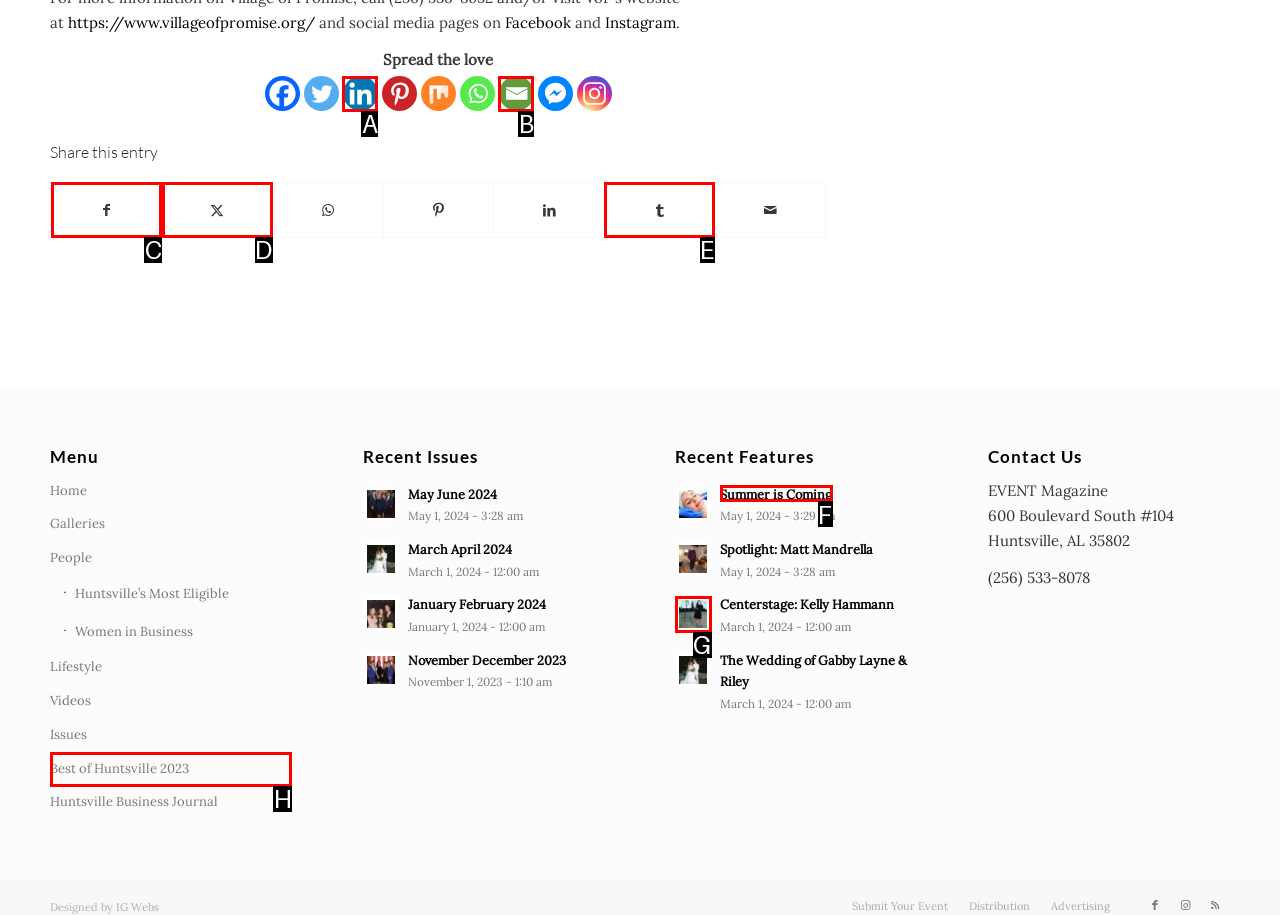Refer to the element description: Best of Huntsville 2023 and identify the matching HTML element. State your answer with the appropriate letter.

H